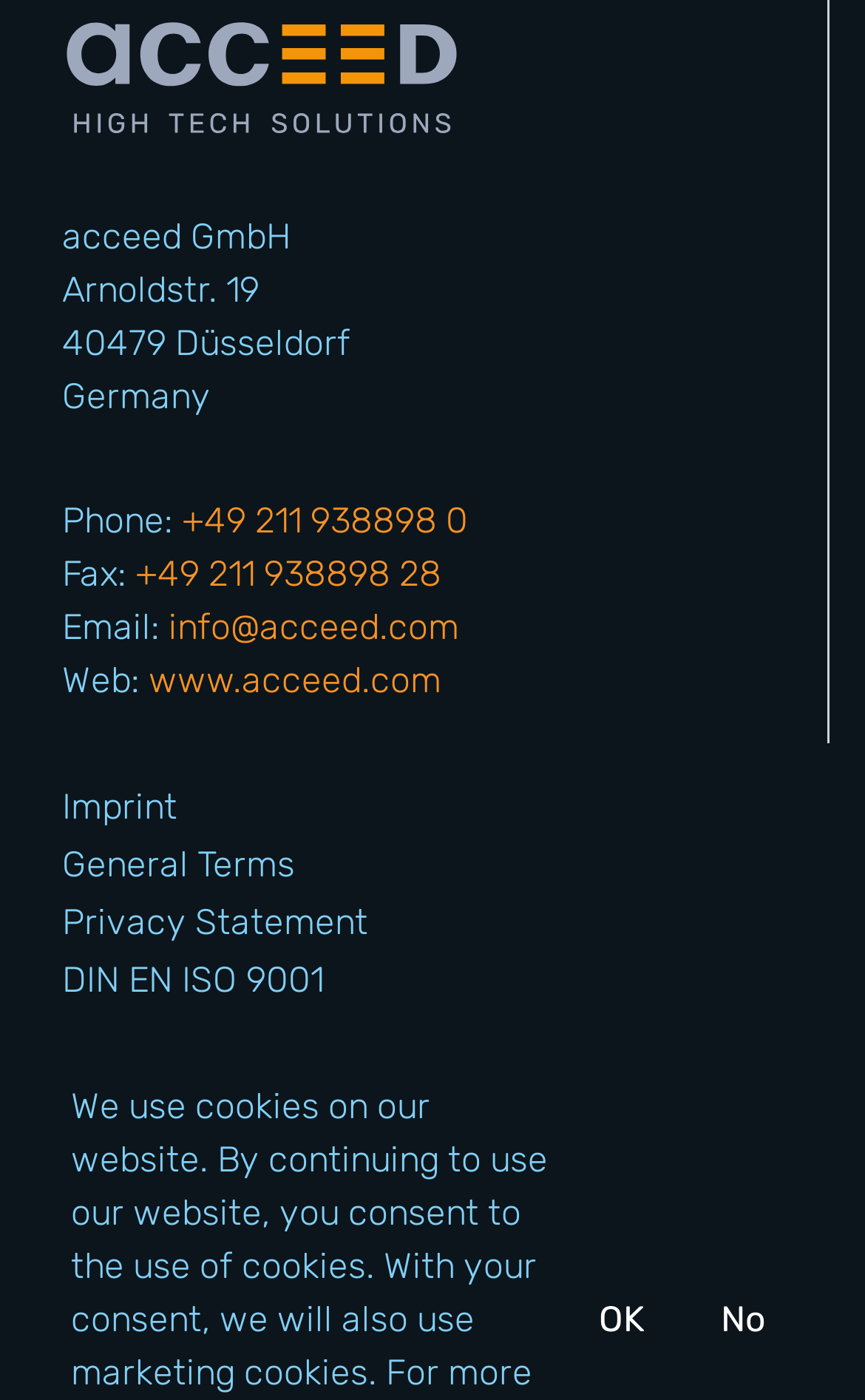Given the description of the UI element: "aria-label="Open Search Bar"", predict the bounding box coordinates in the form of [left, top, right, bottom], with each value being a float between 0 and 1.

None